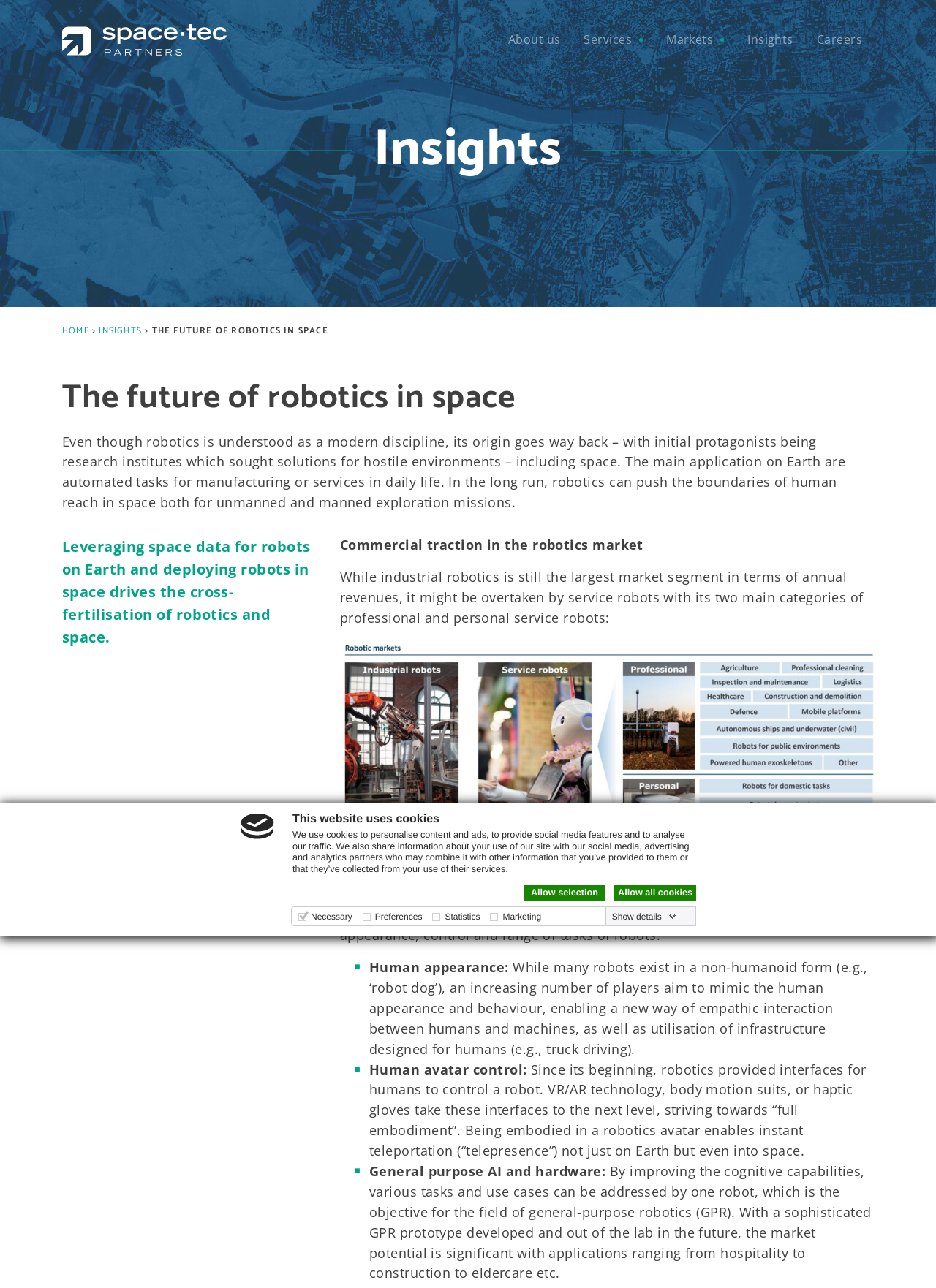Give a detailed account of the webpage, highlighting key information.

The webpage is about the future of robotics in space, with a focus on how robots are changing the way we live and work on Earth and in space. At the top of the page, there is a dialog box with a logo, a heading, and a paragraph of text about cookies and privacy. Below this, there is a table with checkboxes for selecting cookie preferences.

The main content of the page is divided into sections, with headings and paragraphs of text. The first section has a heading "The future of robotics in space" and a paragraph of text about the origins of robotics and its applications on Earth and in space. 

Below this, there is a section with a heading "Leveraging space data for robots on Earth and deploying robots in space" and a paragraph of text about the cross-fertilization of robotics and space. 

The next section has a heading "Commercial traction in the robotics market" and discusses the market segments in robotics, including industrial robotics and service robots. This section also includes a figure with a caption "Main market segments in robotics".

The following section has a heading "Shaping robotics of the future" and discusses various visionary themes shaping the future of robotics, including human appearance, human avatar control, and general-purpose AI and hardware. Each of these themes has a subheading and a paragraph of text.

Throughout the page, there are links to other sections of the website, including "About us", "Services", "Markets", "Insights", and "Careers". There is also a link to "Skip to content" at the top of the page.